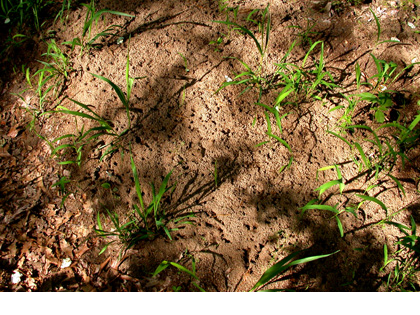Generate a detailed explanation of the scene depicted in the image.

The image captures a patch of ground bustling with life, showcasing an ant hill surrounded by grass and natural foliage. Sunlight filters through the leaves, casting intricate shadows on the sandy surface, which reveals the tiny tunnels and activity of ants traversing the terrain. The scattered green blades of grass contrast with the earthy tones of the soil, emphasizing the vibrant ecosystem at play. This scene reflects the dynamic nature of the outdoor environment, where ants diligently work, akin to a well-organized community, echoing the commentary about the frenzy of activity mentioned in the surrounding text.